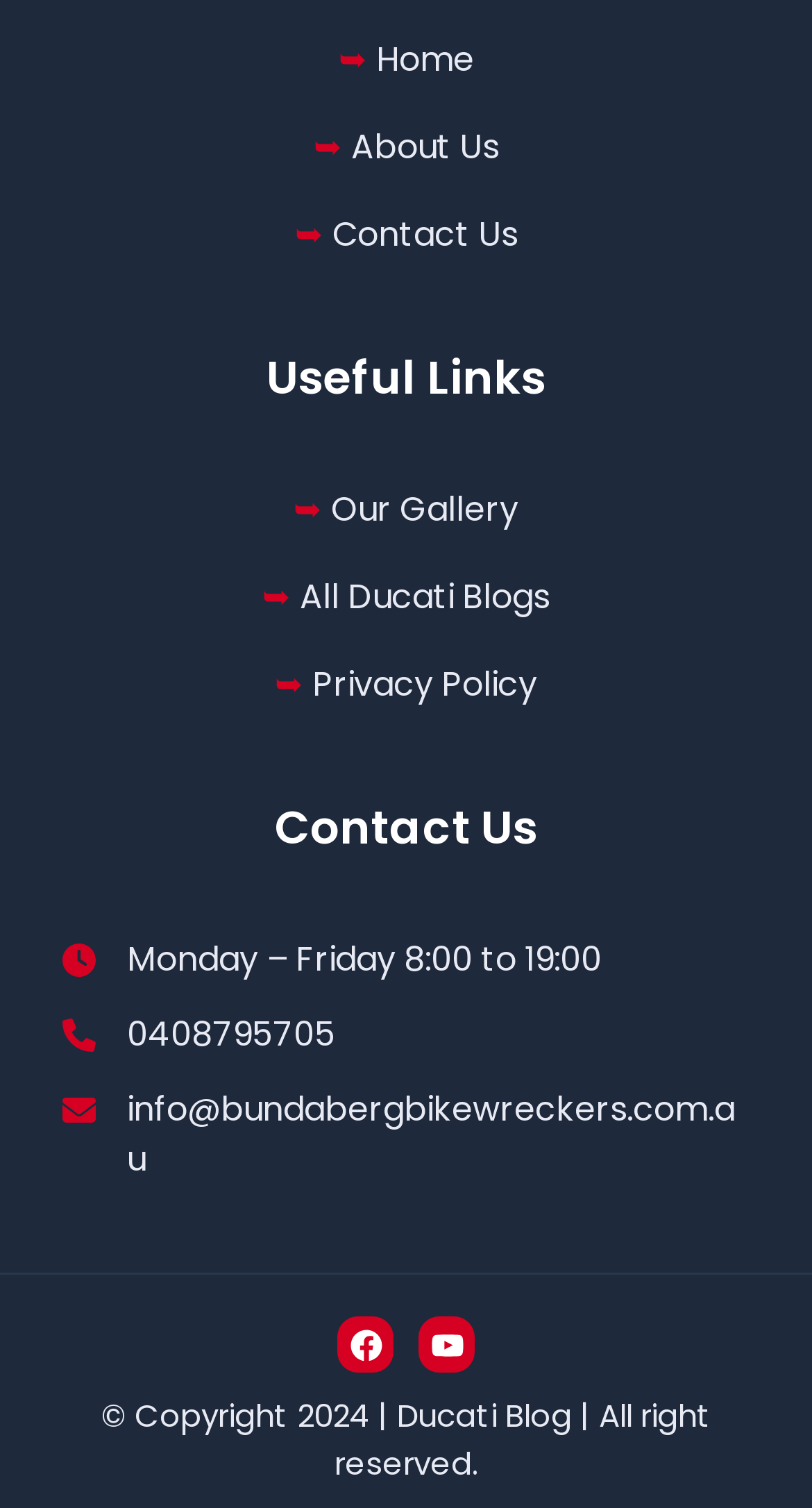Determine the bounding box coordinates of the clickable region to execute the instruction: "view all Ducati blogs". The coordinates should be four float numbers between 0 and 1, denoted as [left, top, right, bottom].

[0.369, 0.38, 0.677, 0.412]